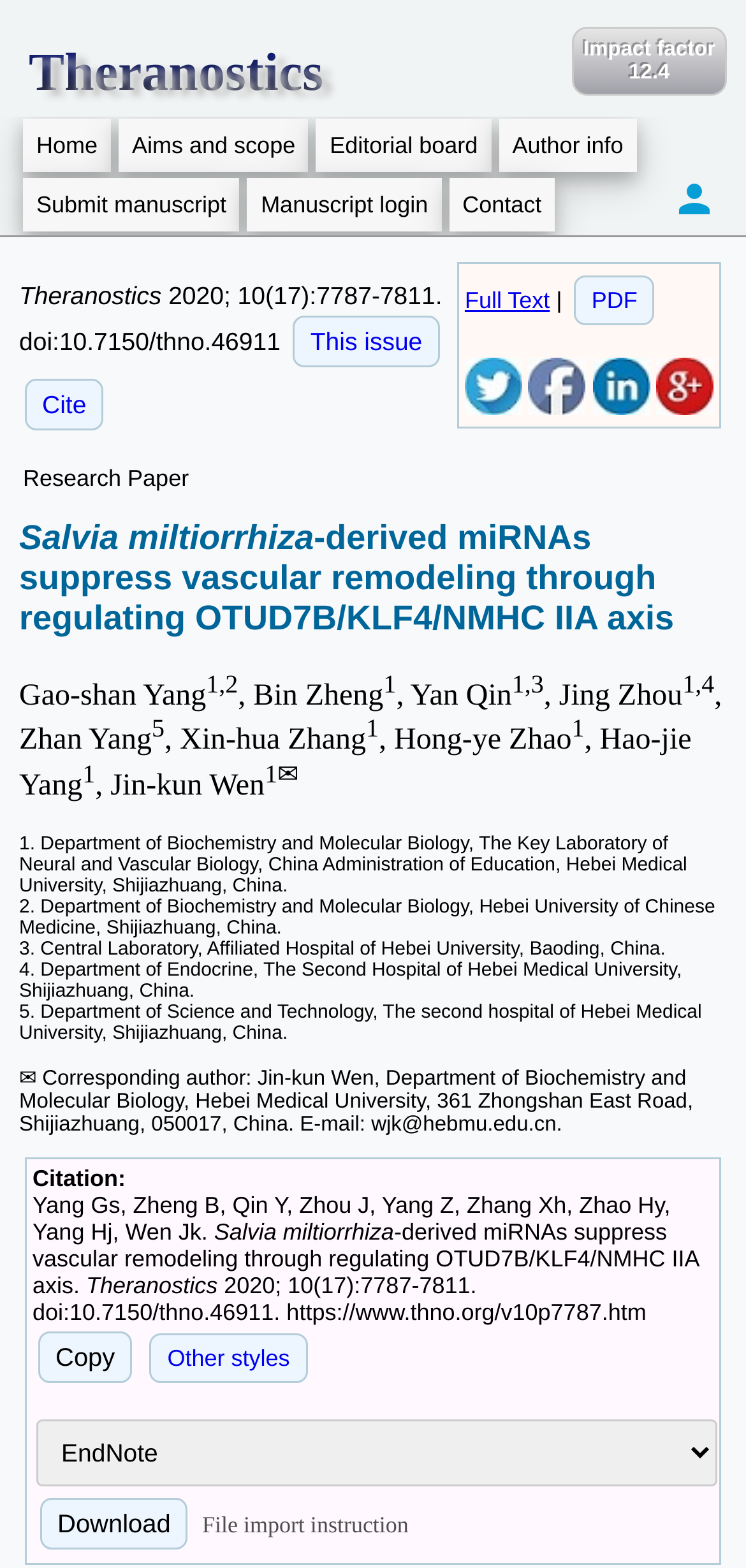Determine the bounding box coordinates for the clickable element to execute this instruction: "Click on the 'Download' button". Provide the coordinates as four float numbers between 0 and 1, i.e., [left, top, right, bottom].

[0.054, 0.955, 0.252, 0.988]